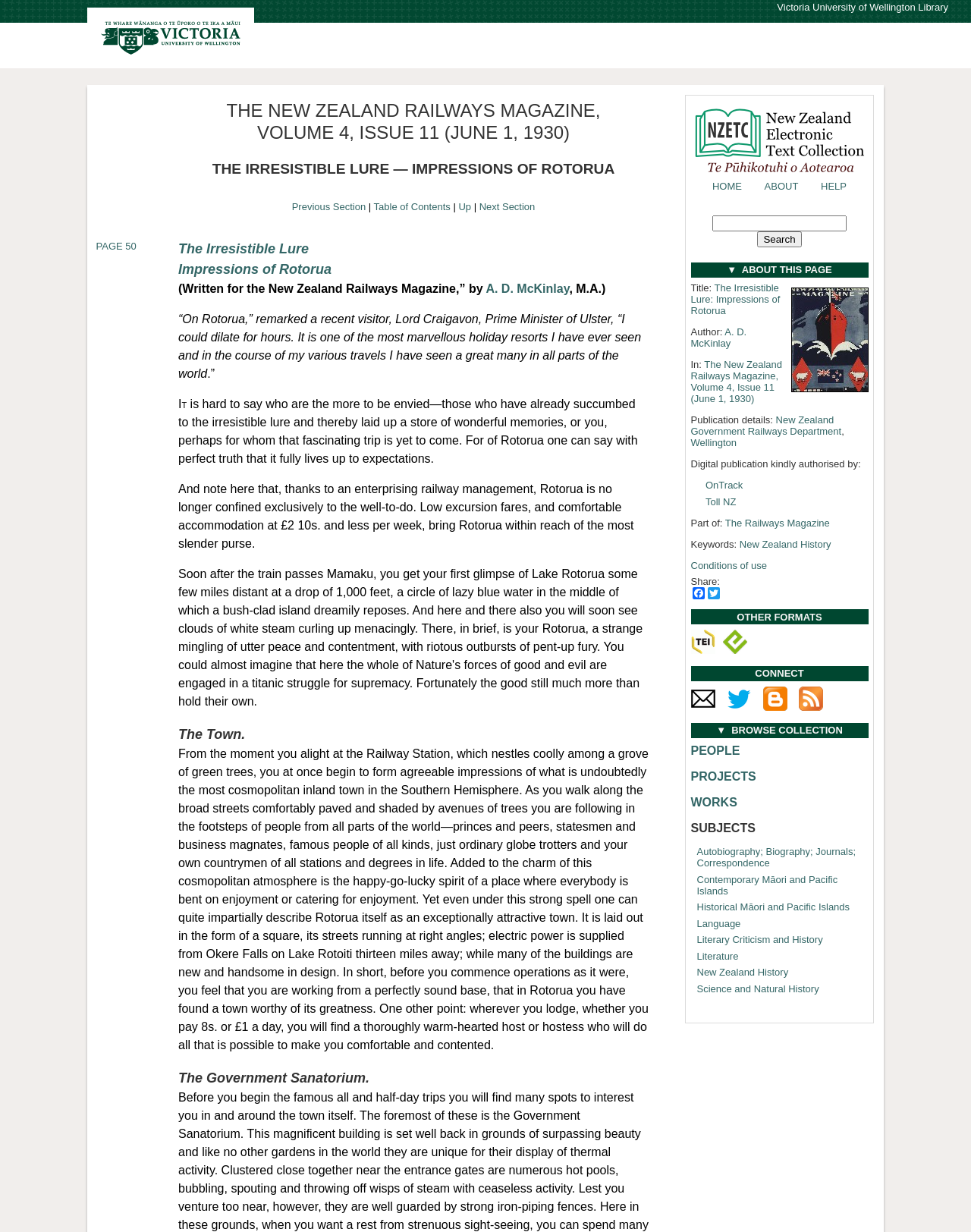Given the element description Contemporary Māori and Pacific Islands, specify the bounding box coordinates of the corresponding UI element in the format (top-left x, top-left y, bottom-right x, bottom-right y). All values must be between 0 and 1.

[0.718, 0.709, 0.863, 0.728]